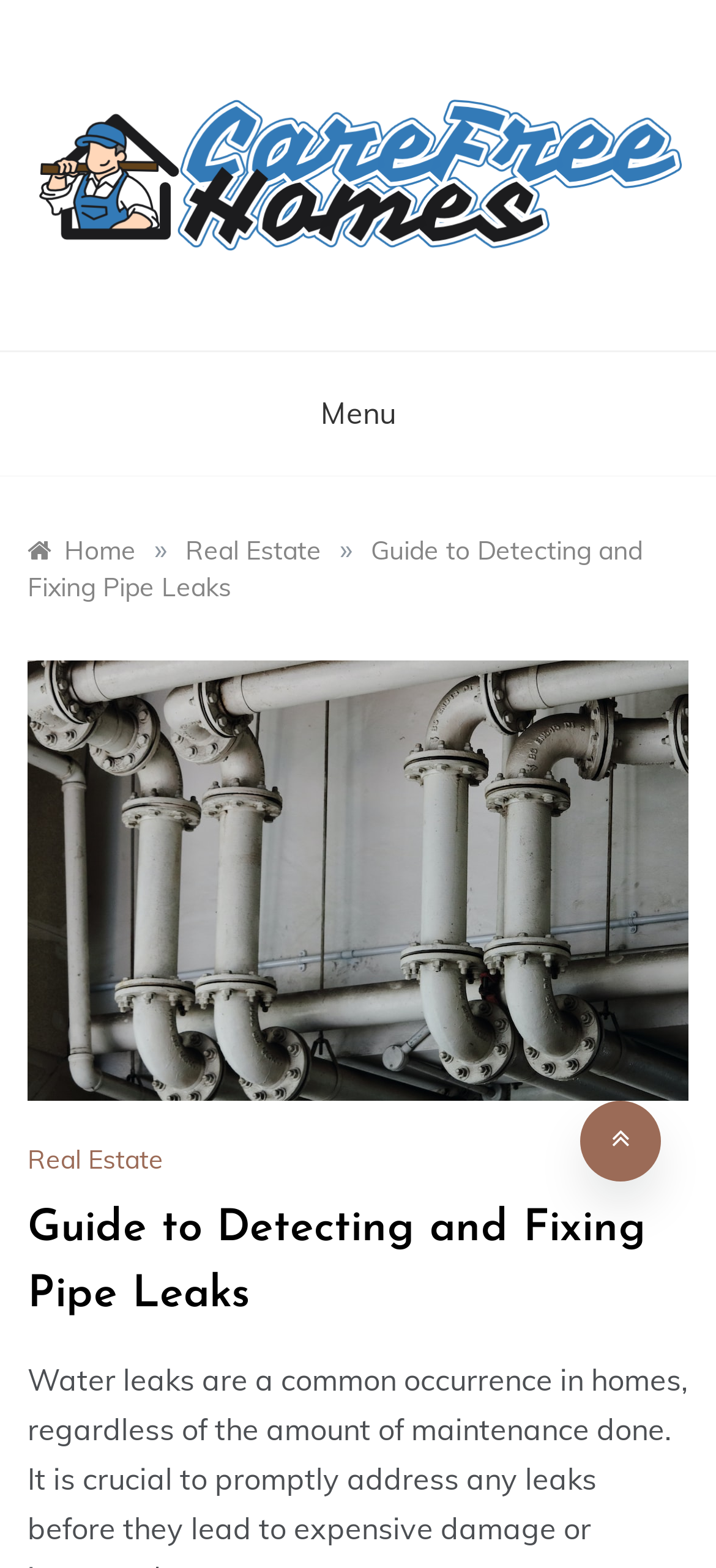Please locate the bounding box coordinates of the element that needs to be clicked to achieve the following instruction: "visit carefree homes". The coordinates should be four float numbers between 0 and 1, i.e., [left, top, right, bottom].

[0.038, 0.098, 0.962, 0.121]